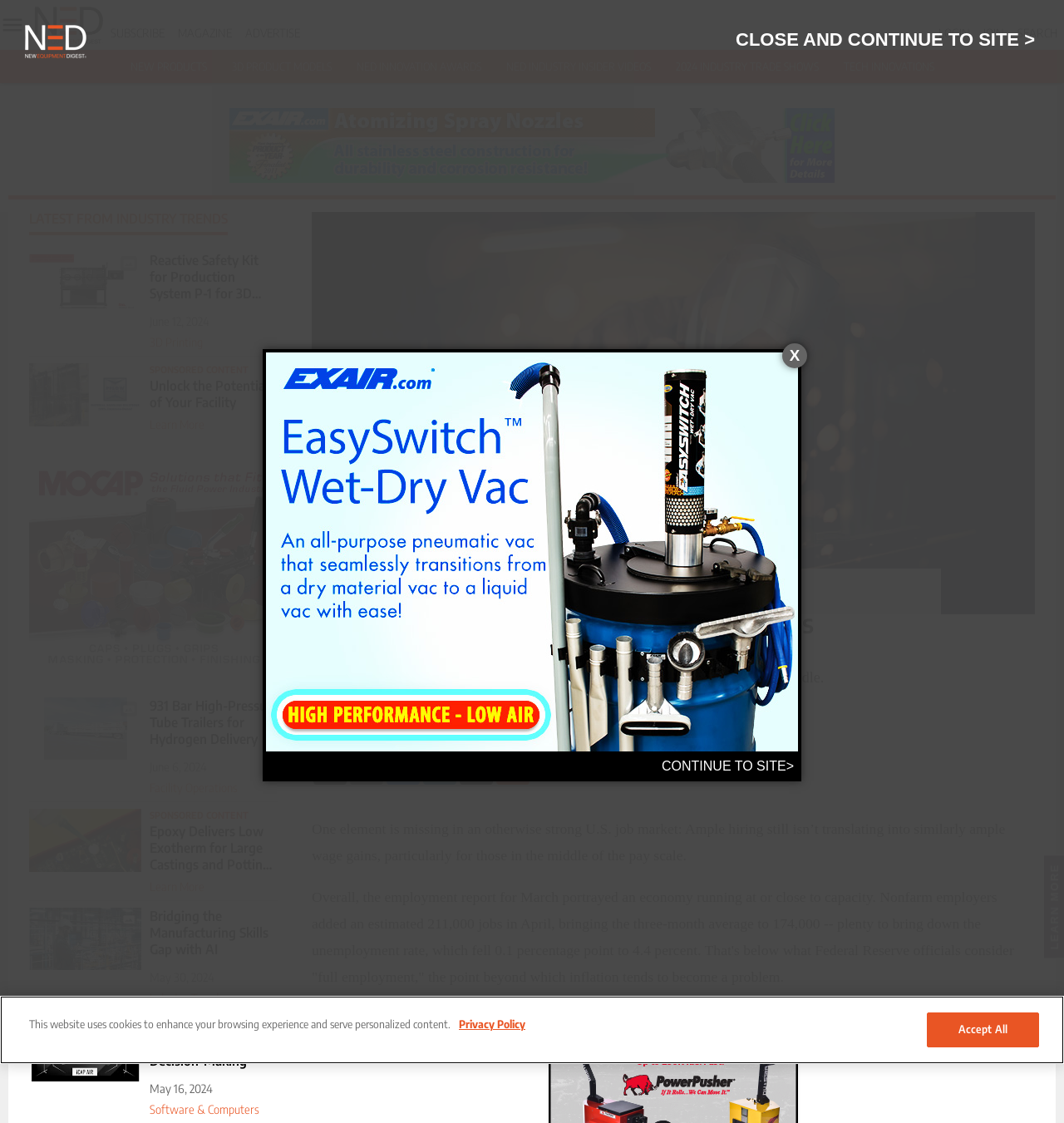Please determine and provide the text content of the webpage's heading.

The Curious Case of the Missing Pay Raises